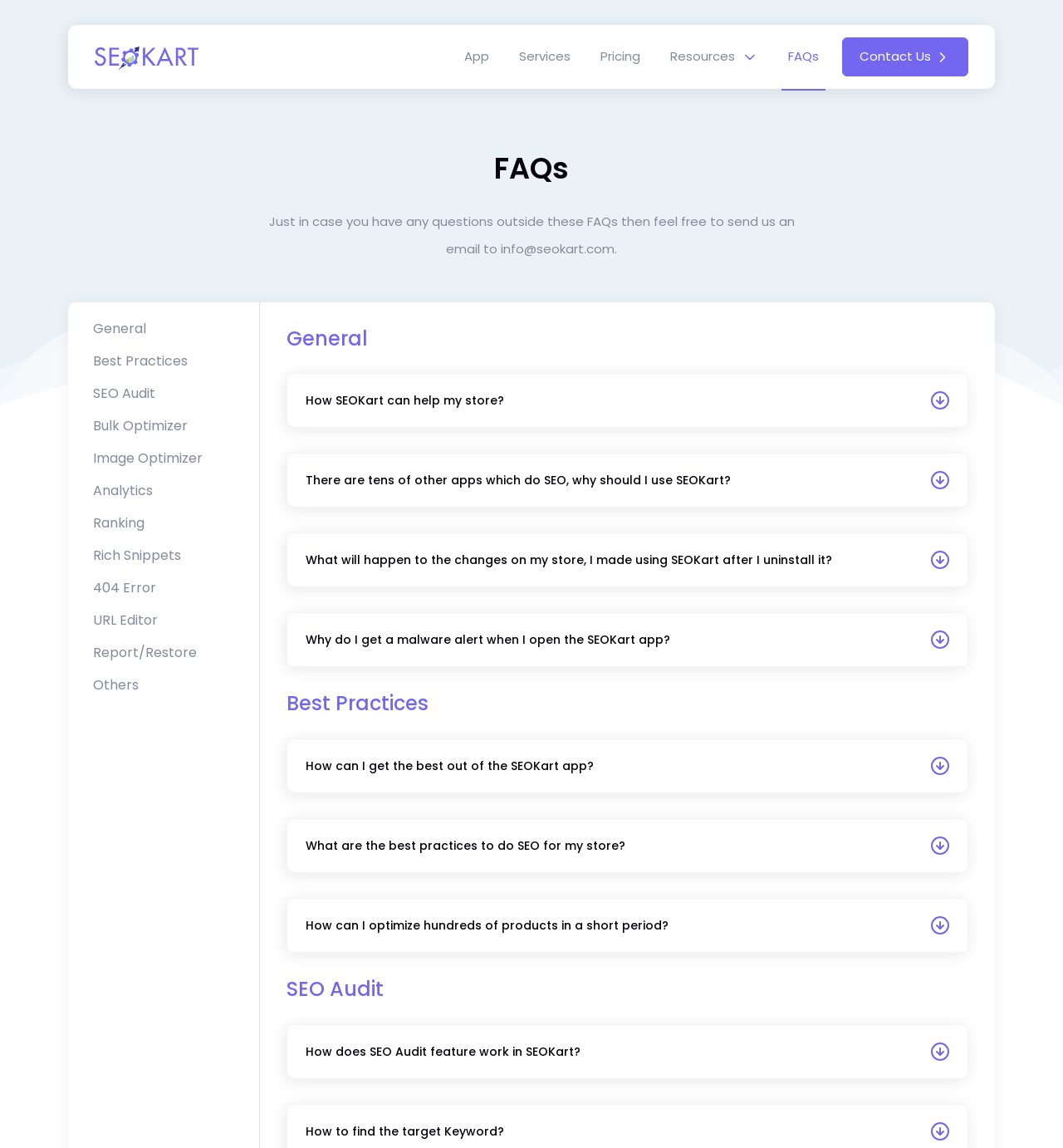What are the categories of FAQs on this webpage?
Based on the image, provide a one-word or brief-phrase response.

General, Best Practices, SEO Audit, etc.